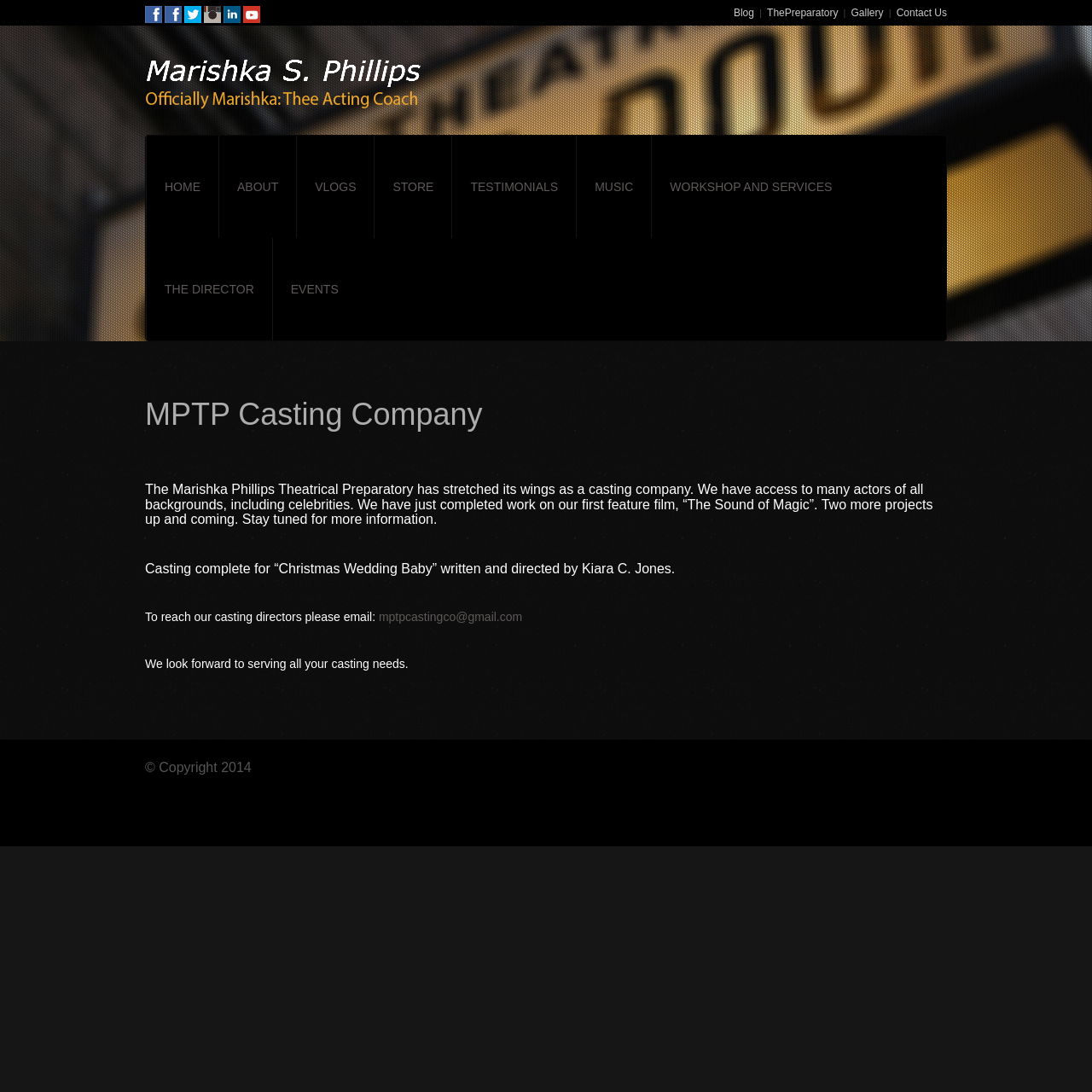Bounding box coordinates are specified in the format (top-left x, top-left y, bottom-right x, bottom-right y). All values are floating point numbers bounded between 0 and 1. Please provide the bounding box coordinate of the region this sentence describes: parent_node: HAMILTON BANDS

None